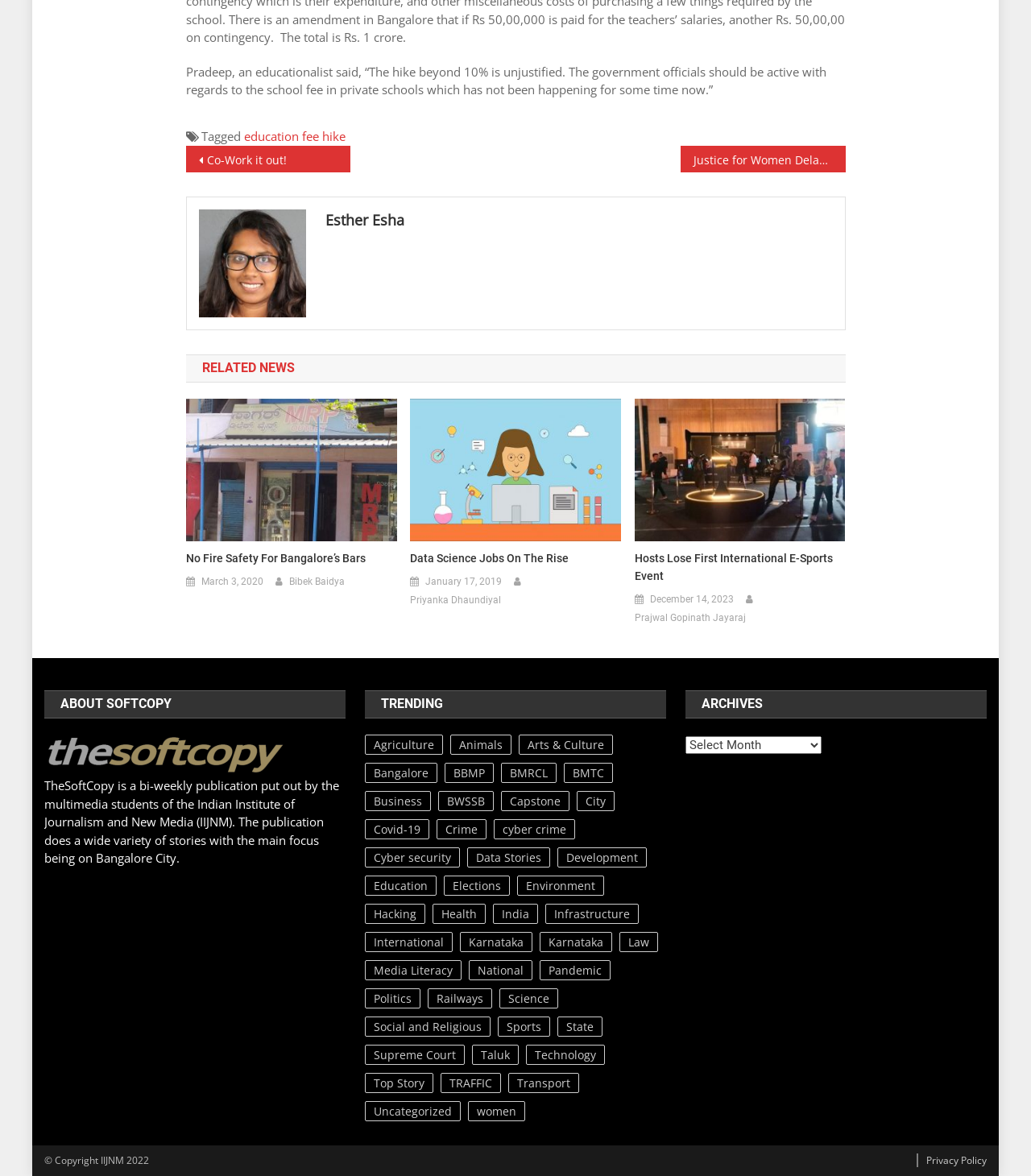Provide a short answer using a single word or phrase for the following question: 
How often is the publication released?

Bi-weekly